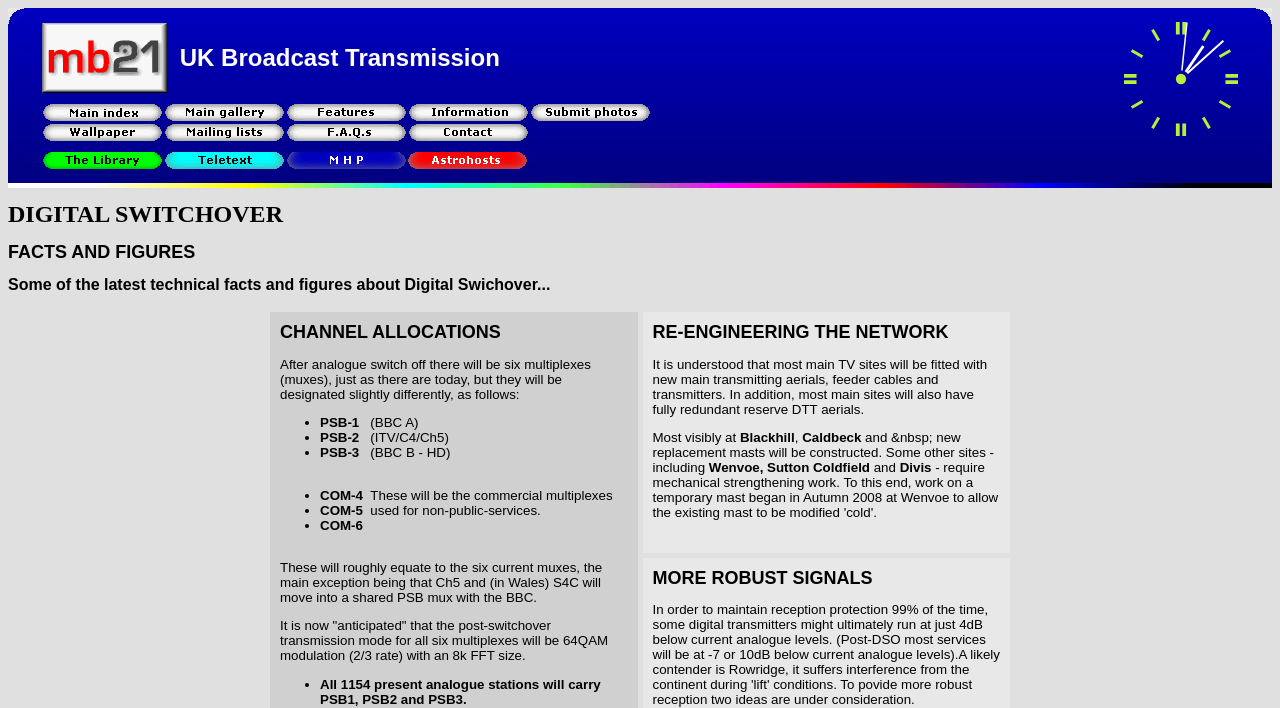Identify the bounding box coordinates of the region that should be clicked to execute the following instruction: "Click the UK Broadcast Transmission link".

[0.03, 0.028, 0.135, 0.135]